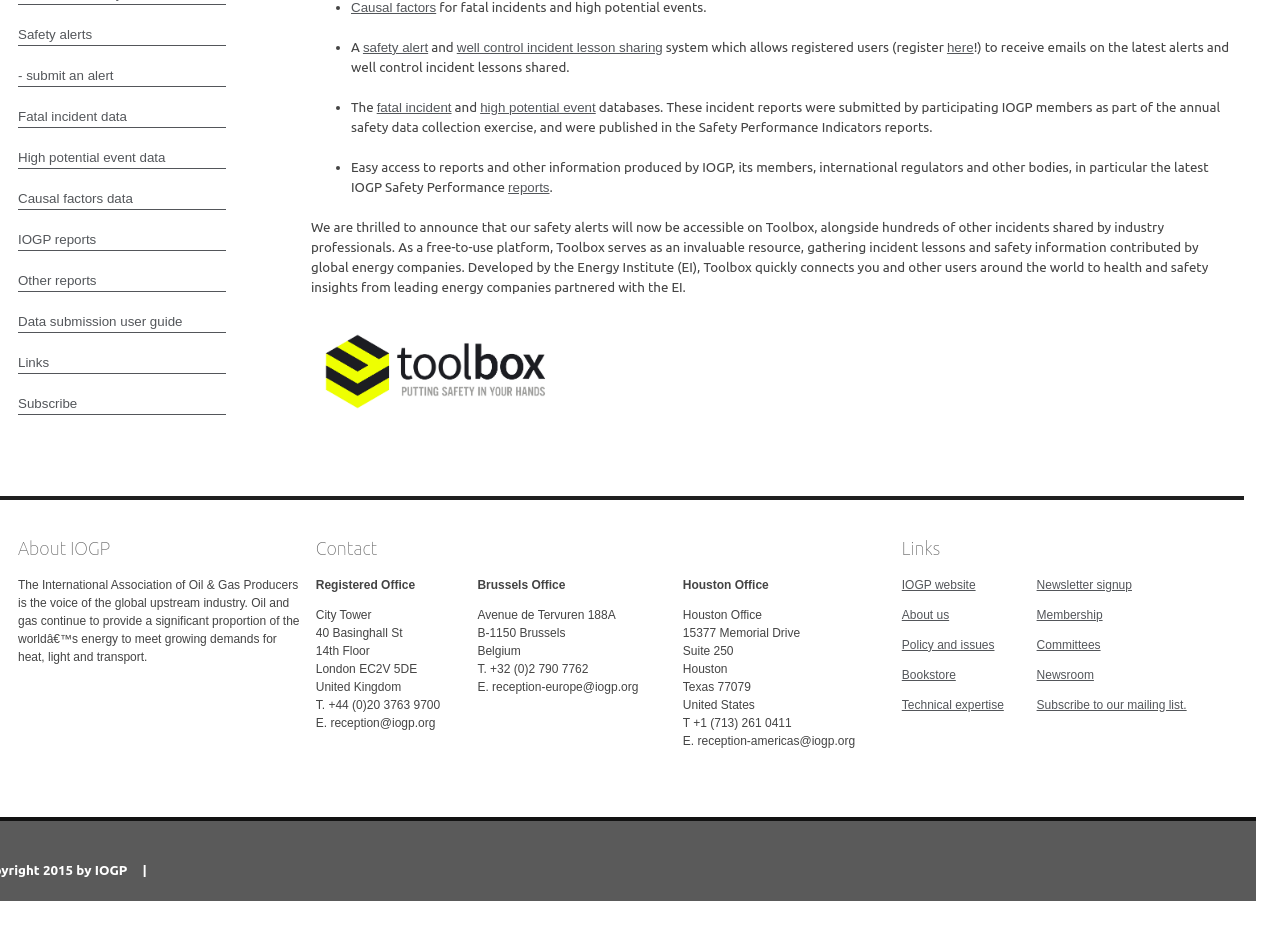Using the description: "Fatal incident data", determine the UI element's bounding box coordinates. Ensure the coordinates are in the format of four float numbers between 0 and 1, i.e., [left, top, right, bottom].

[0.014, 0.115, 0.177, 0.137]